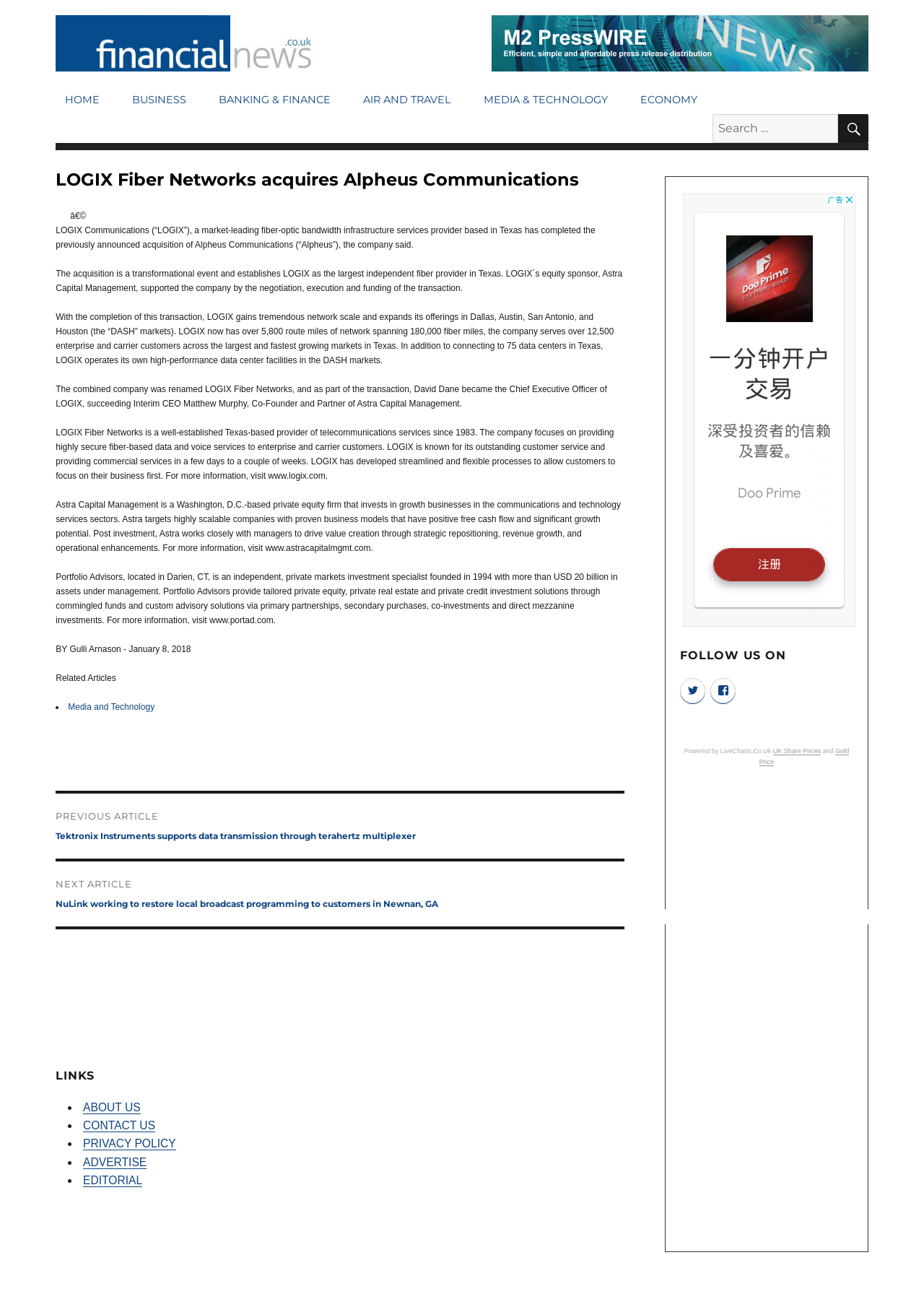Please determine the bounding box coordinates of the clickable area required to carry out the following instruction: "Search for something". The coordinates must be four float numbers between 0 and 1, represented as [left, top, right, bottom].

[0.771, 0.088, 0.907, 0.11]